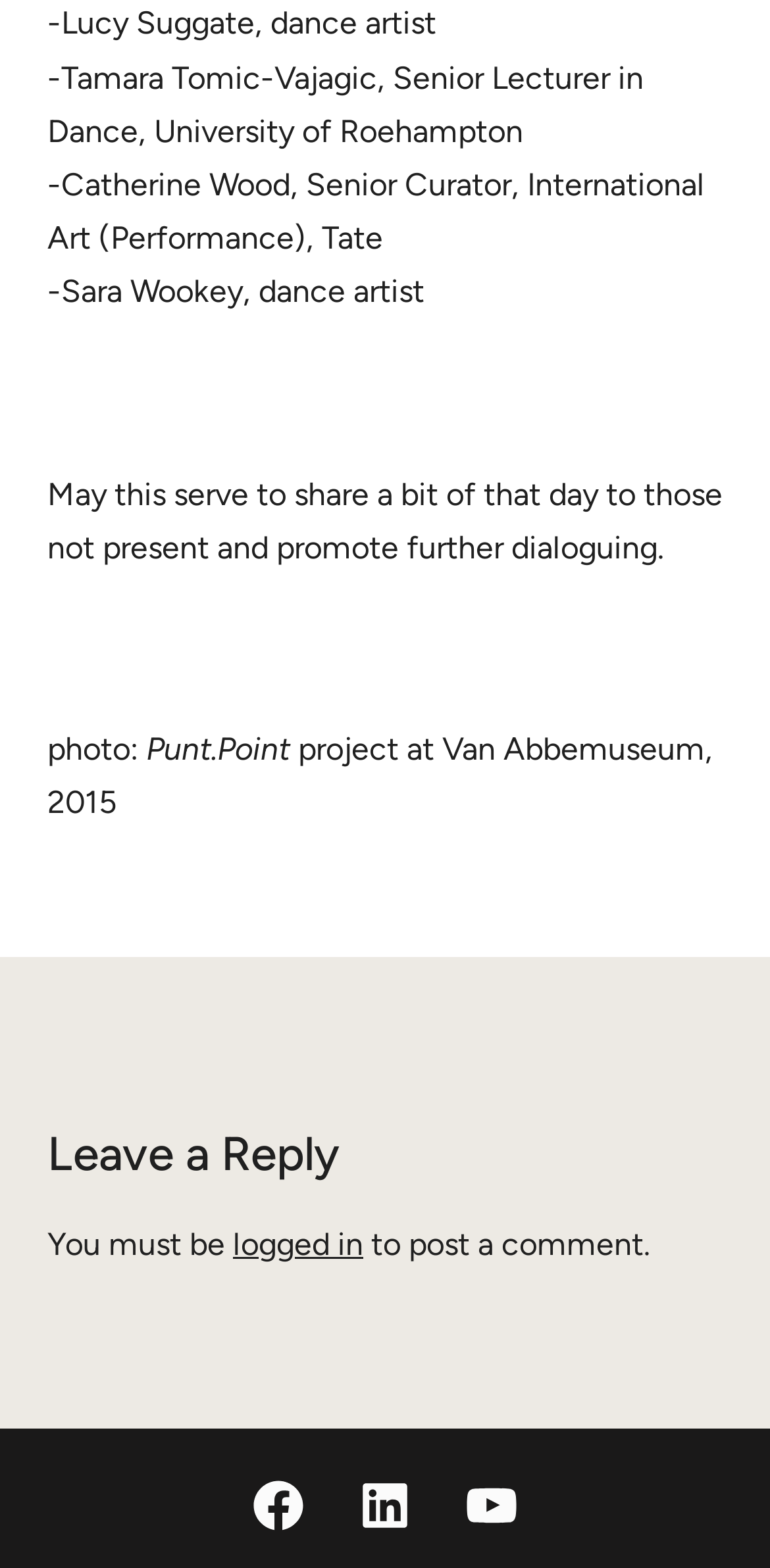Answer the following inquiry with a single word or phrase:
What is required to post a comment?

Logged in